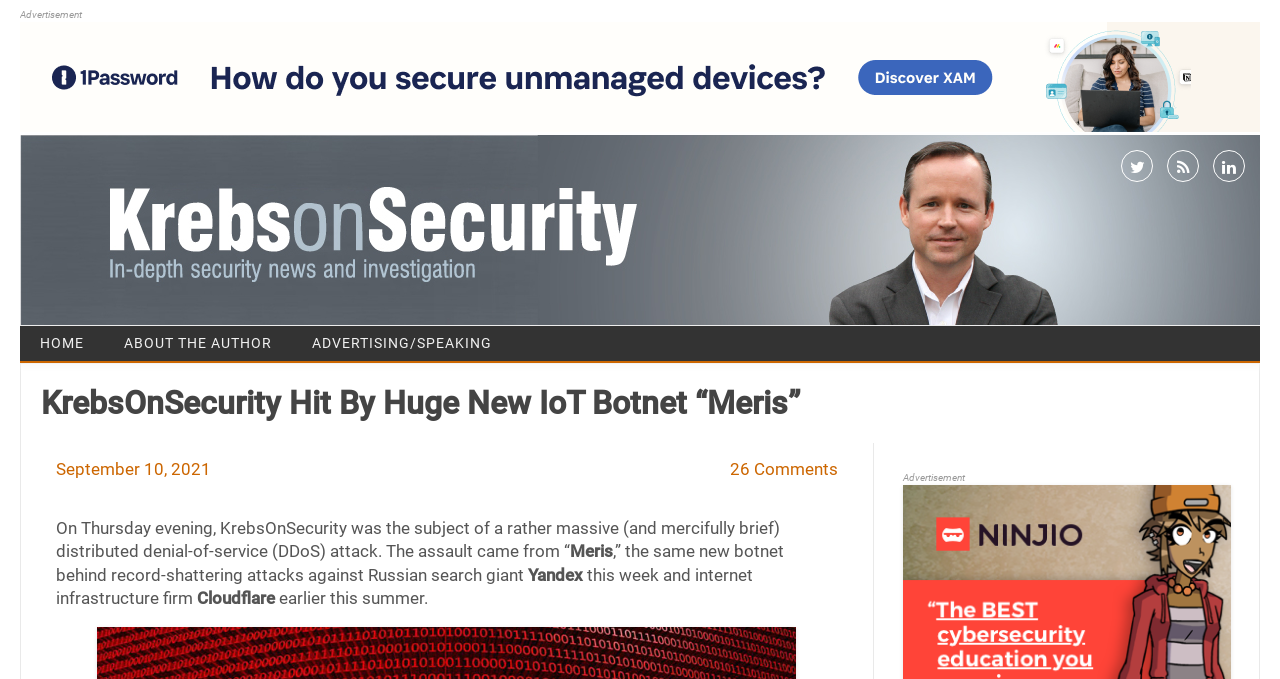What is the headline of the webpage?

KrebsOnSecurity Hit By Huge New IoT Botnet “Meris”